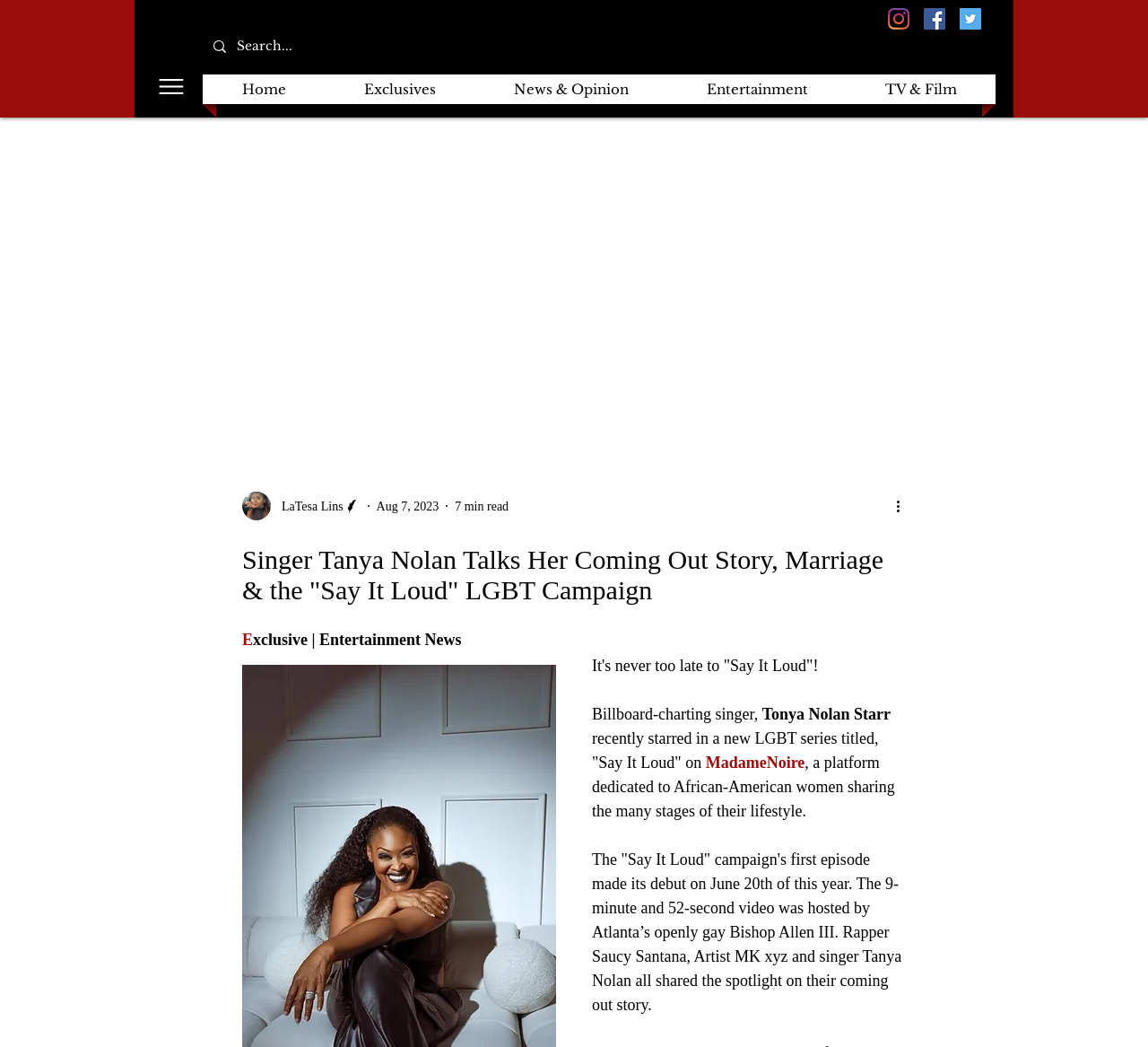Please specify the bounding box coordinates for the clickable region that will help you carry out the instruction: "Visit the official Facebook page".

[0.805, 0.008, 0.823, 0.028]